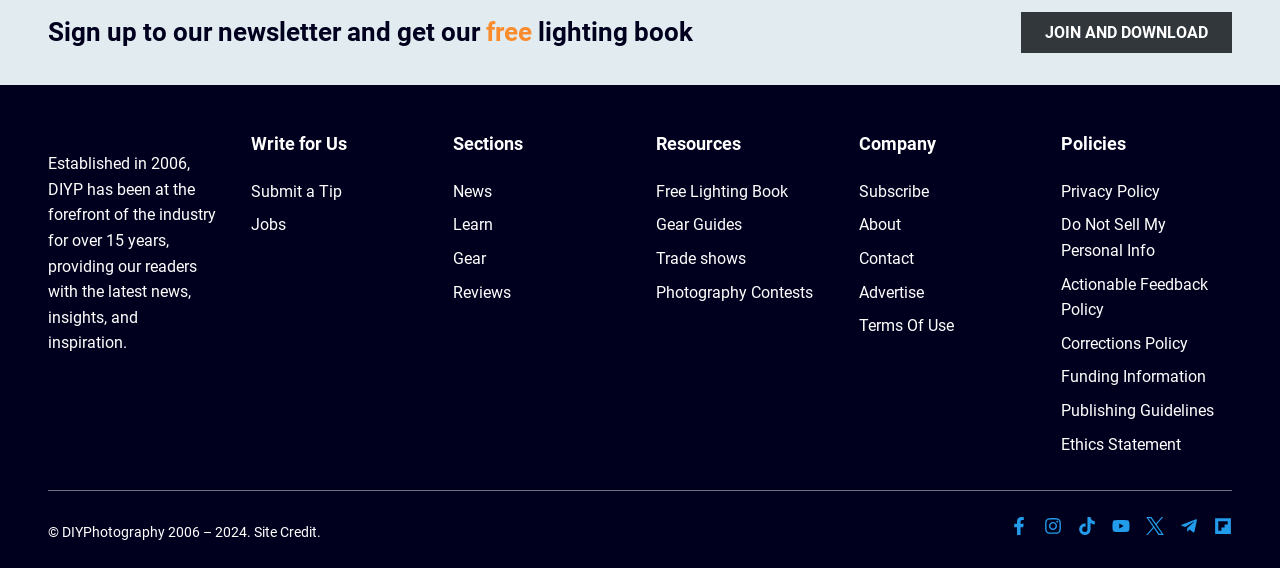What is the 'Free Lighting Book' link about?
From the details in the image, provide a complete and detailed answer to the question.

The 'Free Lighting Book' link is likely a resource provided by the website, offering a free book on lighting techniques or tips for photography enthusiasts.